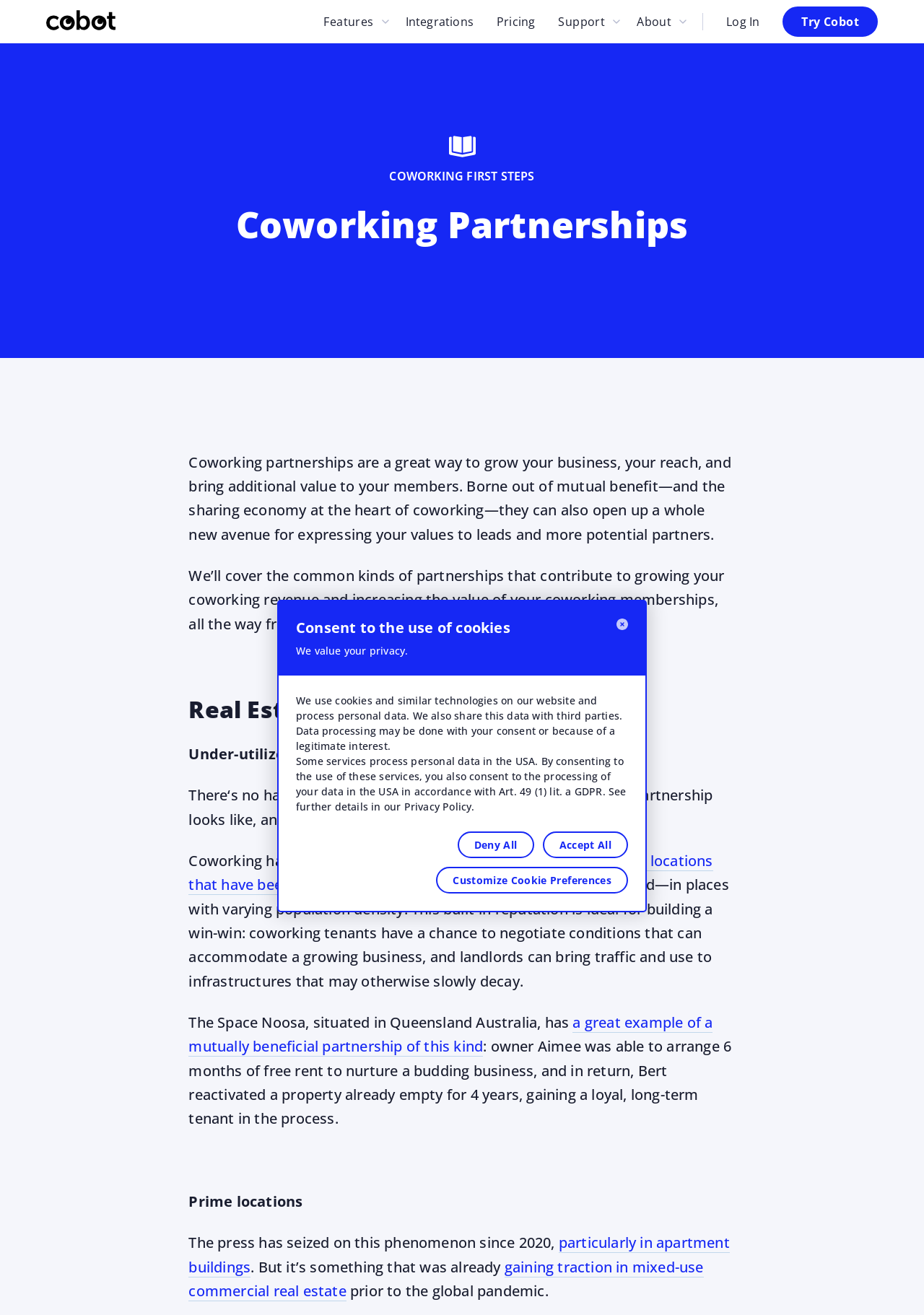From the screenshot, find the bounding box of the UI element matching this description: "Customize Cookie Preferences". Supply the bounding box coordinates in the form [left, top, right, bottom], each a float between 0 and 1.

[0.472, 0.659, 0.68, 0.679]